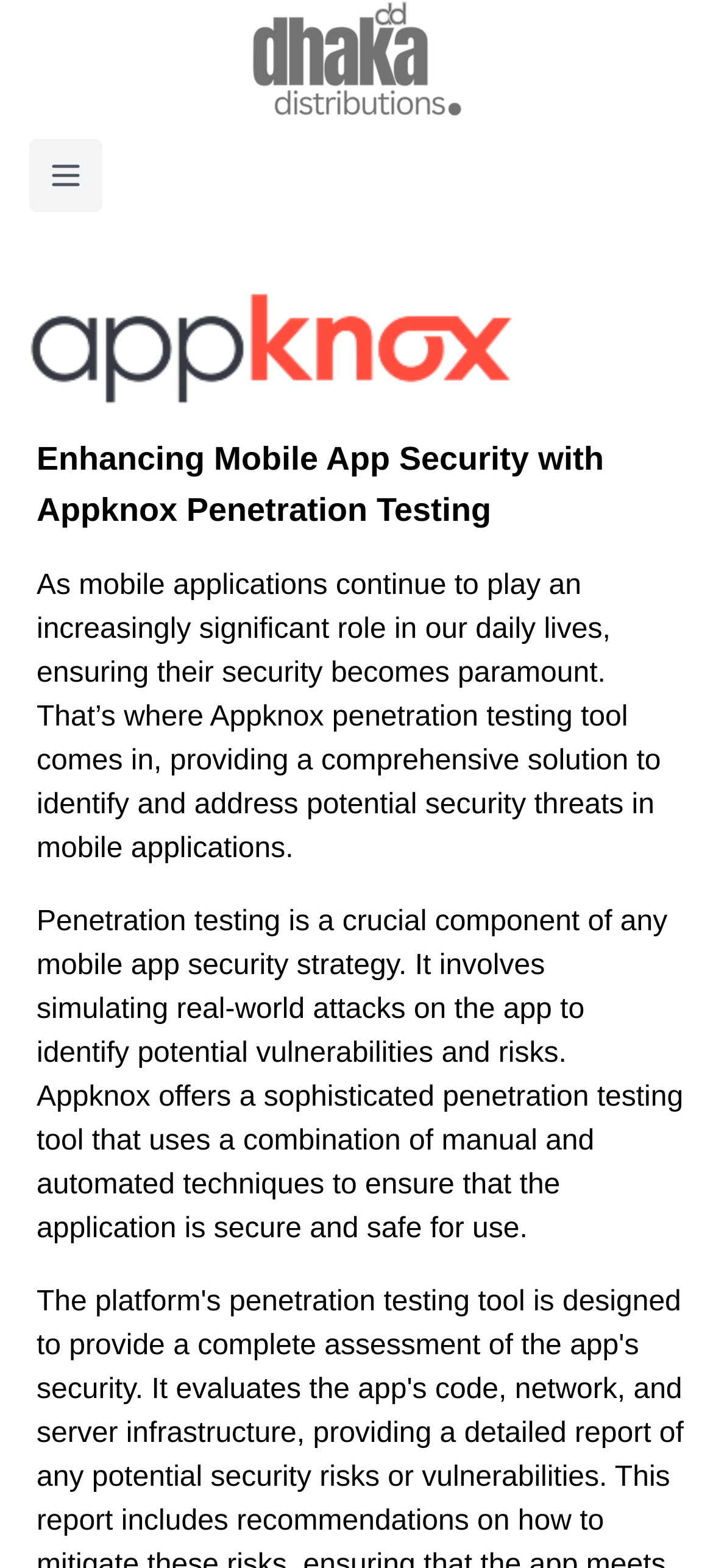Please answer the following question using a single word or phrase: 
What is the purpose of Appknox?

Identify security threats